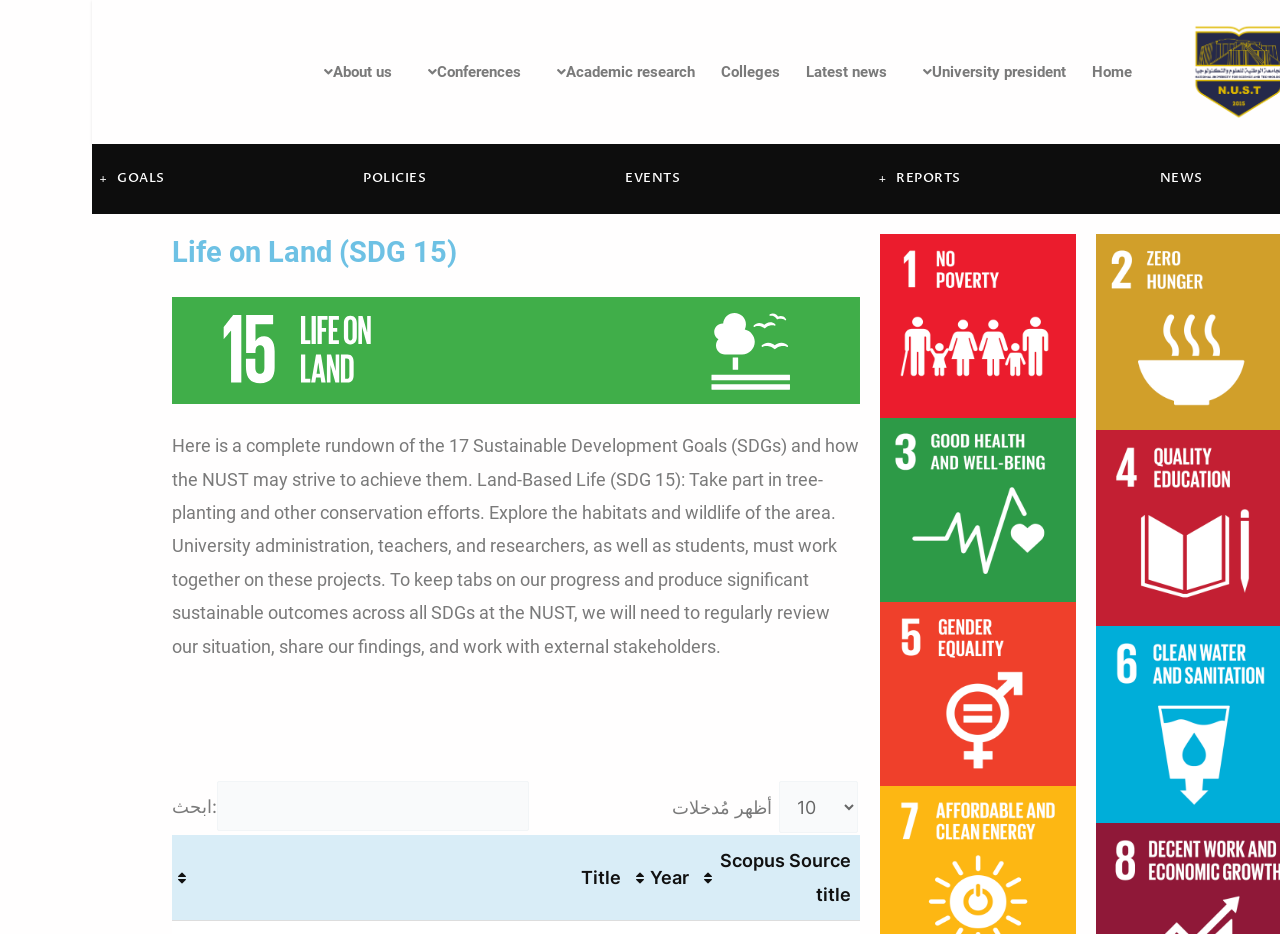Please identify the bounding box coordinates of the element on the webpage that should be clicked to follow this instruction: "Follow Mazda UK on Facebook". The bounding box coordinates should be given as four float numbers between 0 and 1, formatted as [left, top, right, bottom].

None